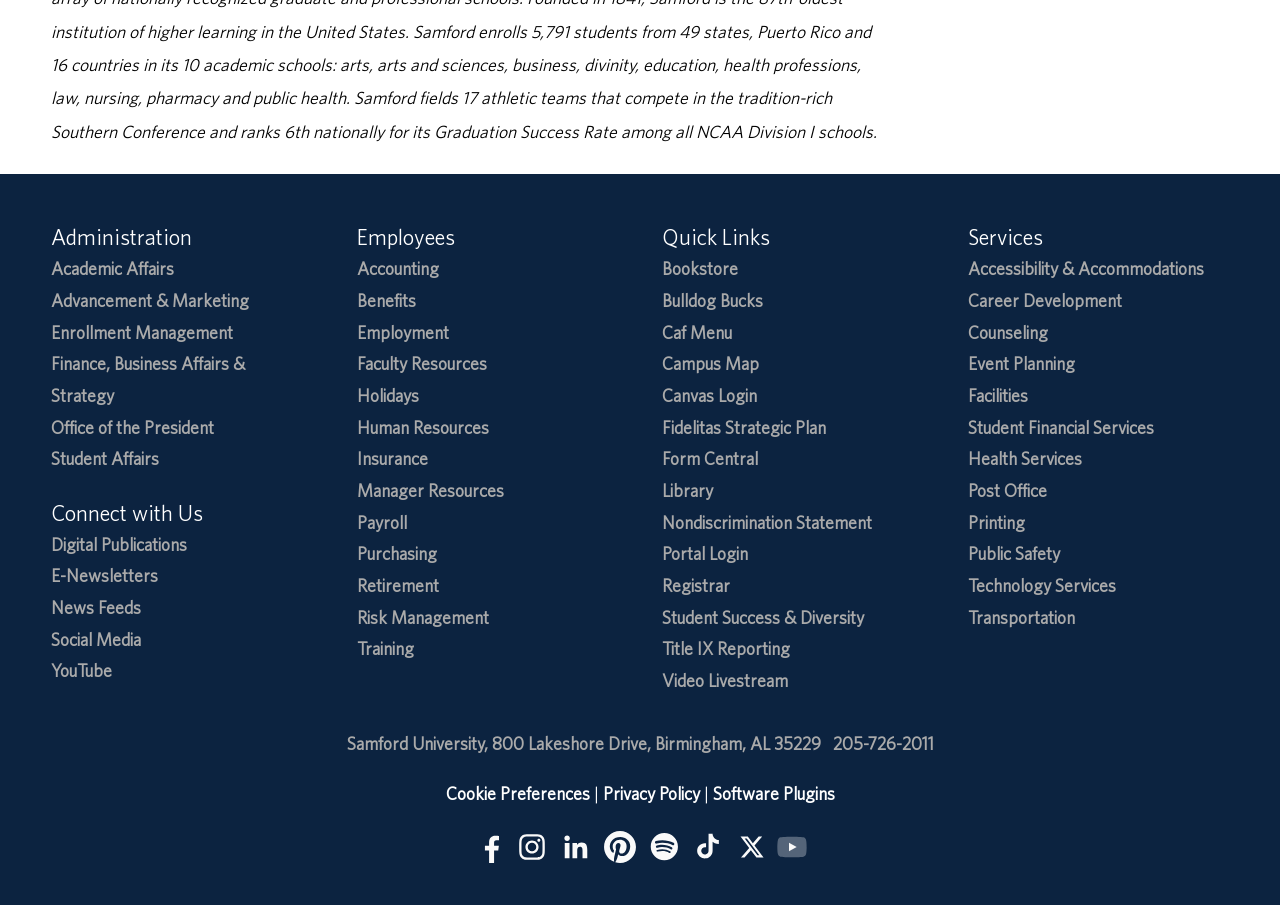What are the different categories of links on the page? Using the information from the screenshot, answer with a single word or phrase.

Administration, Employees, Quick Links, Services